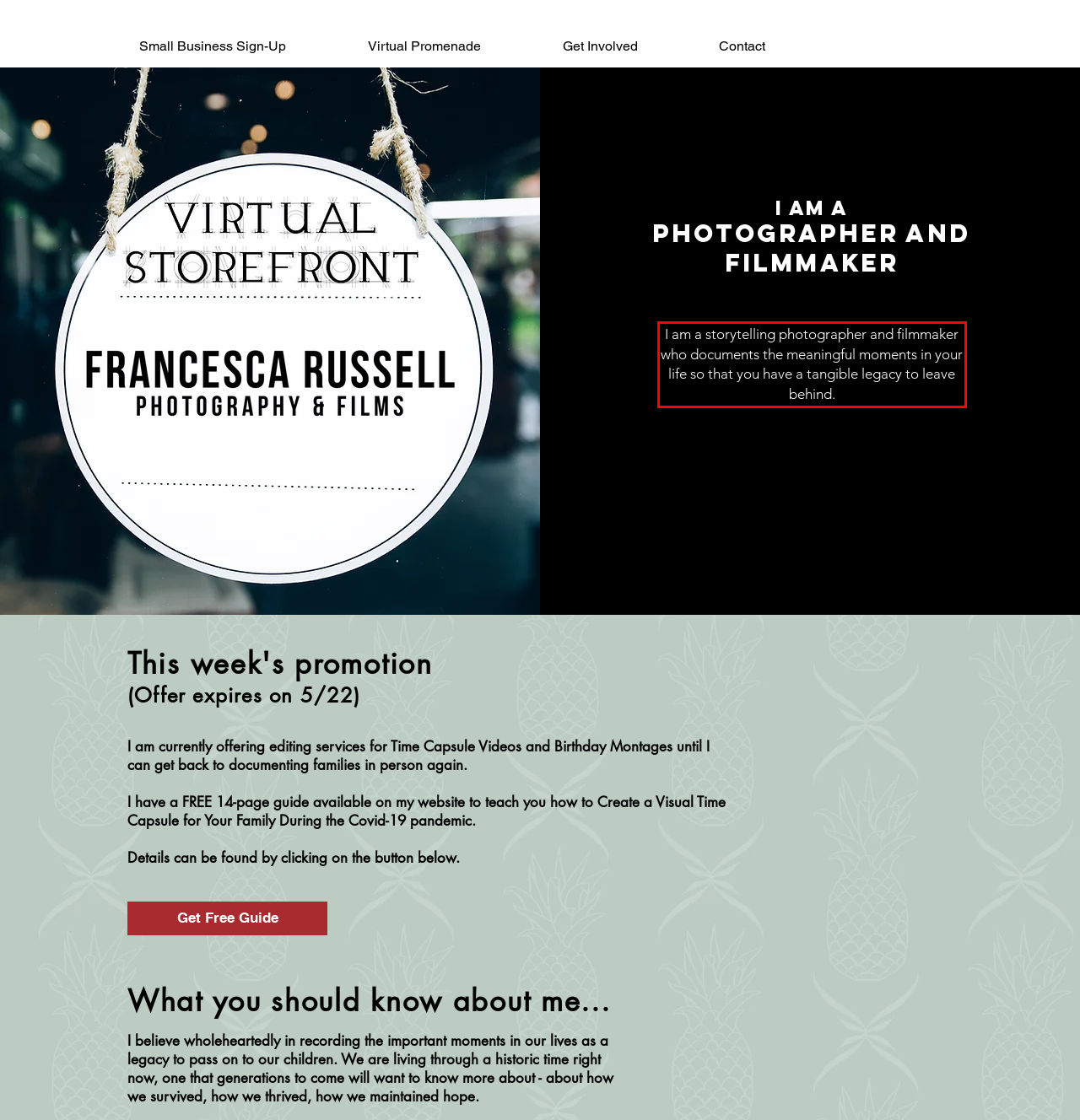Please perform OCR on the UI element surrounded by the red bounding box in the given webpage screenshot and extract its text content.

I am a storytelling photographer and filmmaker who documents the meaningful moments in your life so that you have a tangible legacy to leave behind.